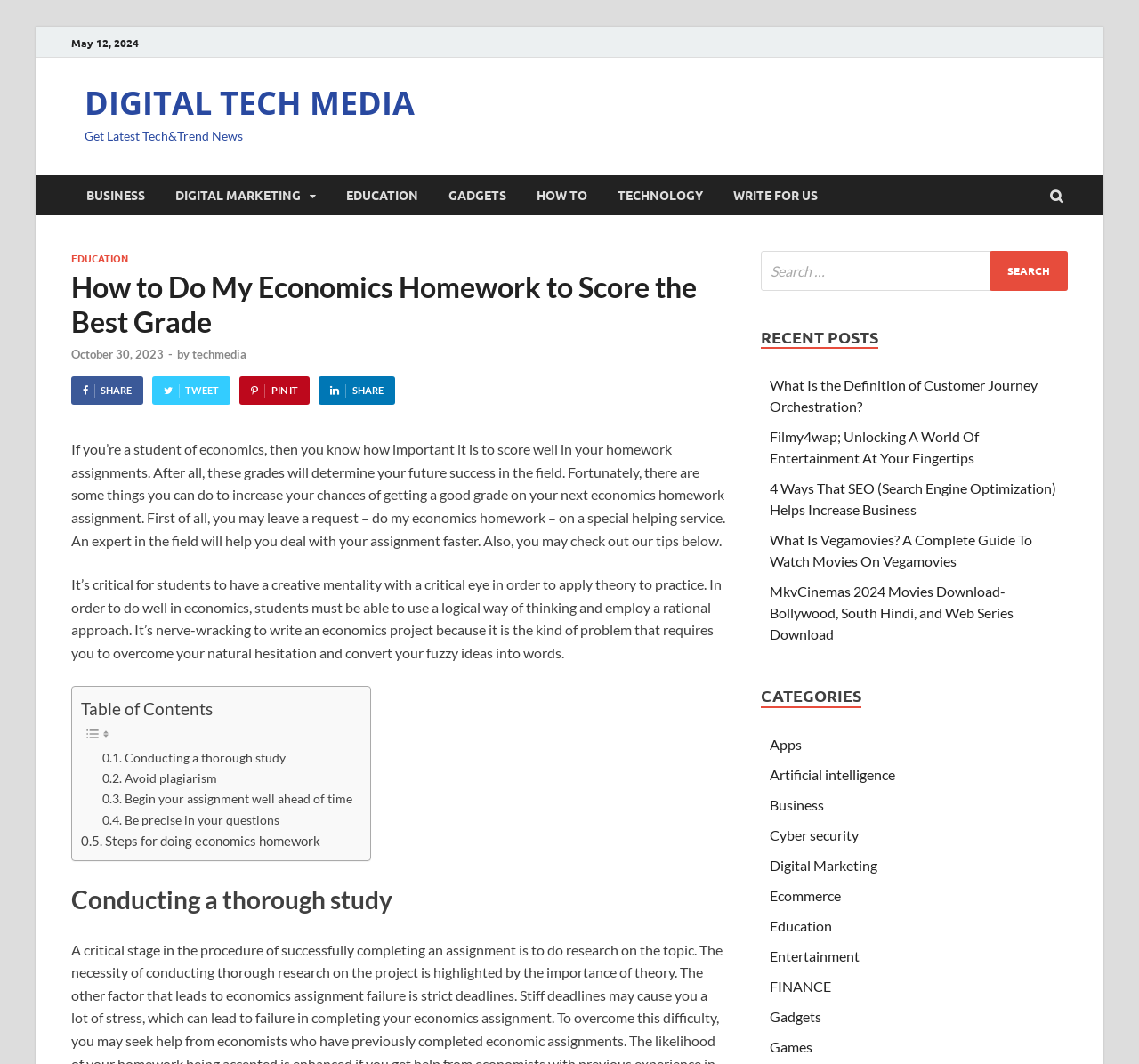Locate the primary heading on the webpage and return its text.

How to Do My Economics Homework to Score the Best Grade